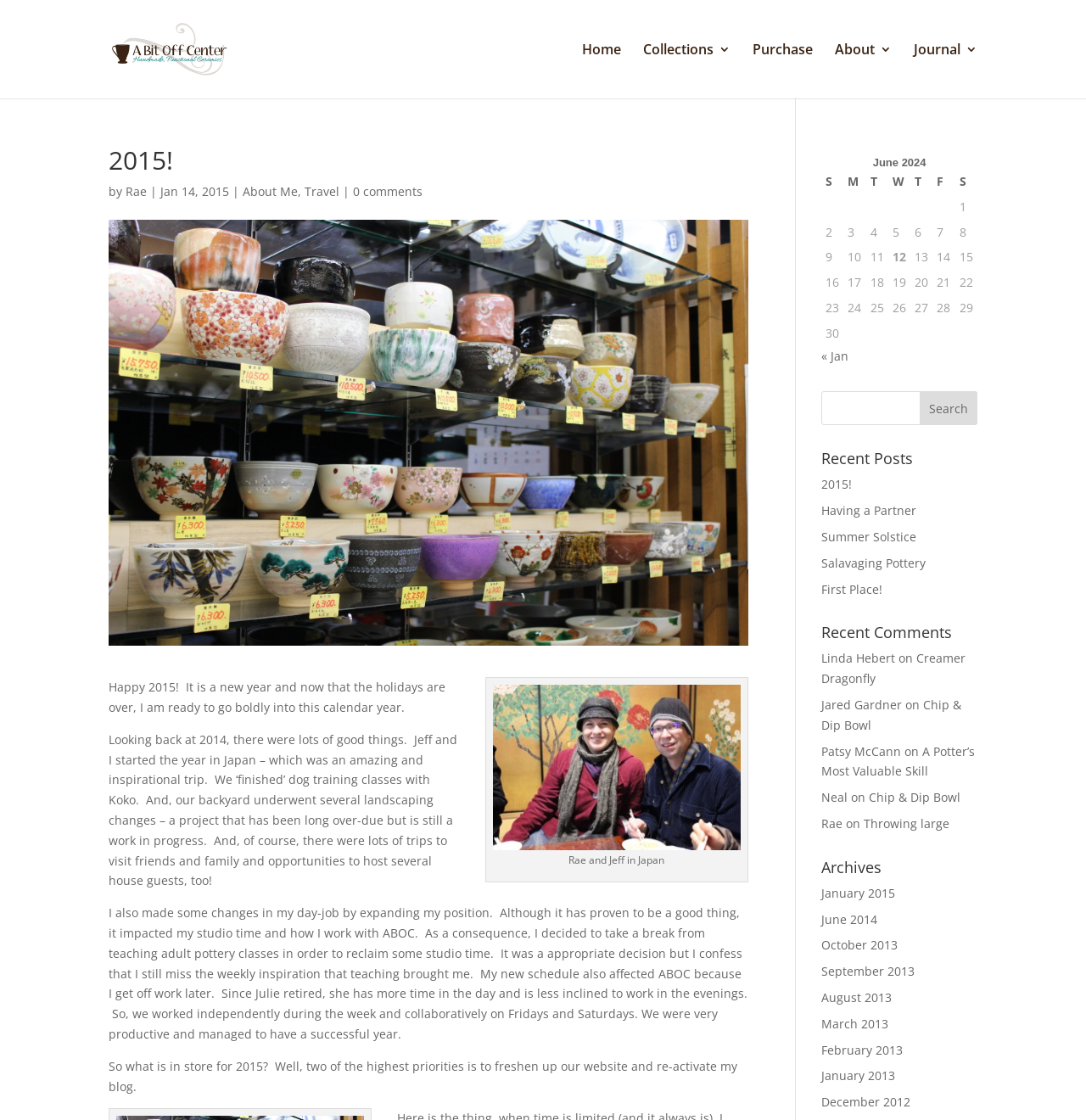Answer the question below in one word or phrase:
What is the date of the blog post?

Jan 14, 2015